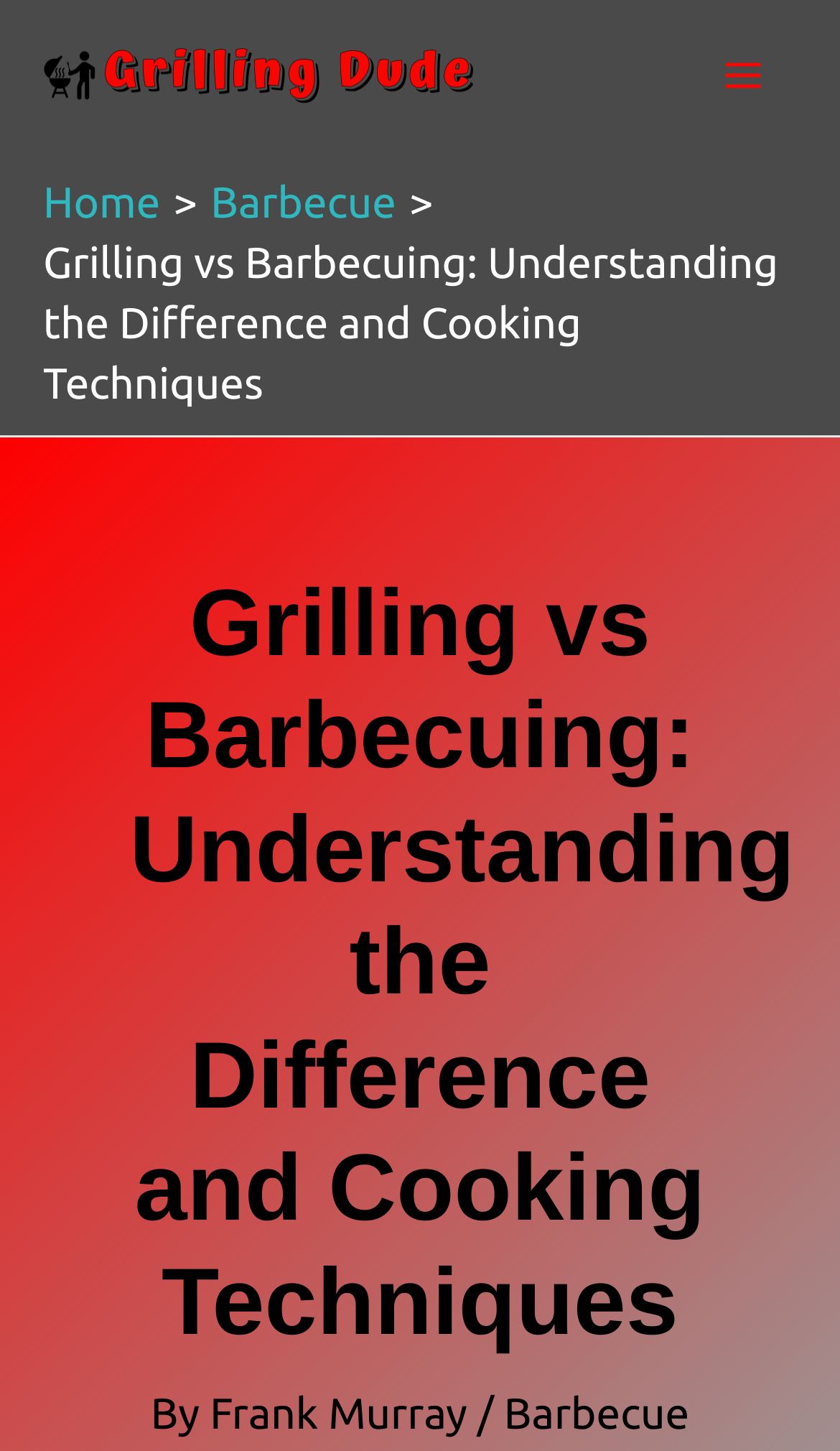Identify the headline of the webpage and generate its text content.

Grilling vs Barbecuing: Understanding the Difference and Cooking Techniques